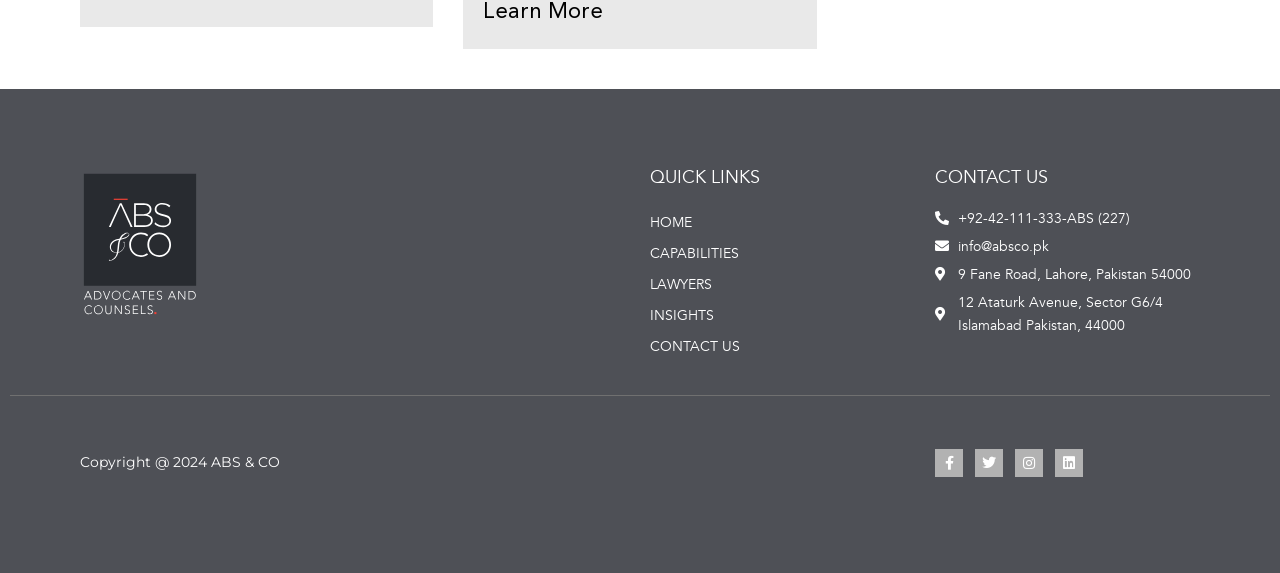What is the phone number of the law firm?
Examine the image and provide an in-depth answer to the question.

The phone number of the law firm can be found in the contact section, which is located at the top-right corner of the webpage.